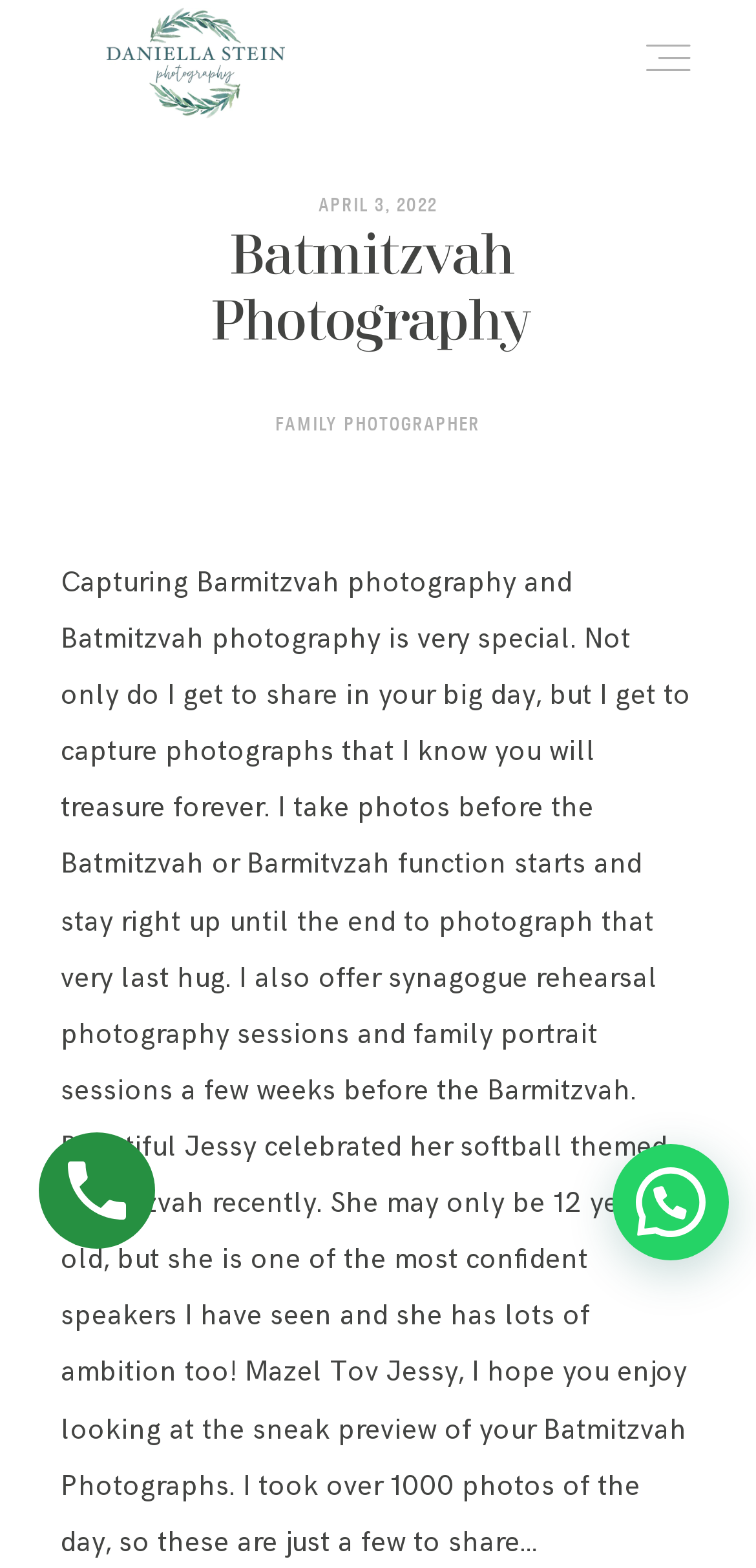Convey a detailed summary of the webpage, mentioning all key elements.

This webpage is about Batmitzvah photography by Daniella Photography. At the top, there is a heading "Batmitzvah Photography" and a link "APRIL 3, 2022" to the right of it. Below the heading, there is a paragraph describing the importance of capturing Barmitzvah and Batmitzvah photography, highlighting the photographer's role in sharing the special day and capturing treasured moments.

To the right of this paragraph, there is a link "FAMILY PHOTOGRAPHER". Below this link, there is another paragraph describing a recent Batmitzvah photography session for a 12-year-old girl named Jessy, who celebrated her softball-themed Batmitzvah. The paragraph mentions that the photographer took over 1000 photos of the day and shares a sneak preview of the Batmitzvah photographs.

On the left side of the page, there are several links, including "HOME", "ABOUT", "YOUR EXPERIENCE", "PORTFOLIO", "FAQ", "BLOG", and "CONTACT". These links are arranged vertically, with "HOME" at the top and "CONTACT" at the bottom.

On the top-right corner of the page, there are several links related to photography services, including "Artwork", "The Experience", "Newborn Photography Sydney", "Maternity Photography Sydney", "Family Photoshoot", and "Gallery". These links are arranged horizontally, with "Artwork" on the left and "Gallery" on the right.

Overall, the webpage is focused on showcasing the photographer's work and services, with a emphasis on Batmitzvah photography.